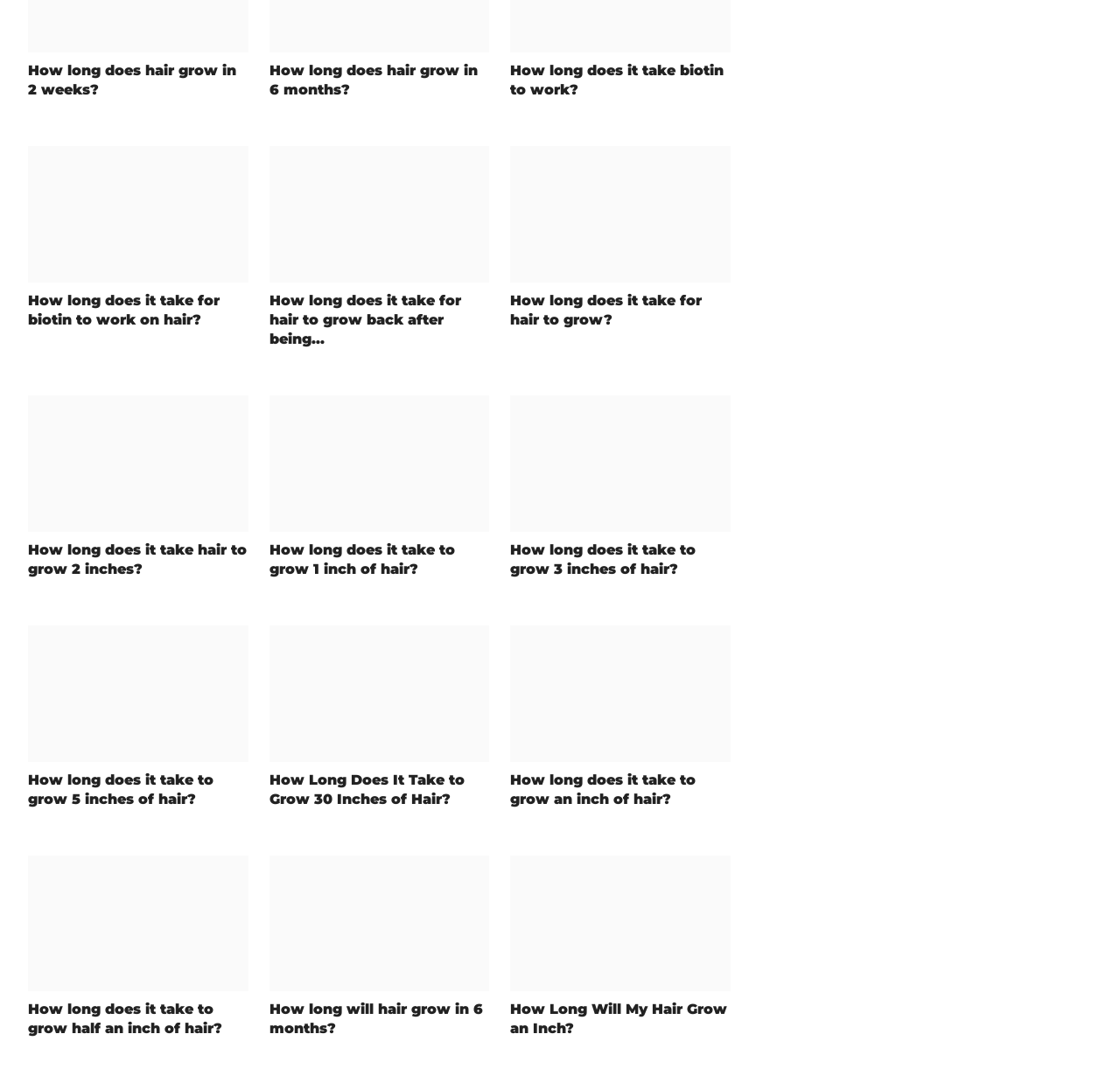Please locate the bounding box coordinates of the element that should be clicked to complete the given instruction: "Explore 'How Long Will My Hair Grow an Inch?'".

[0.456, 0.8, 0.652, 0.927]